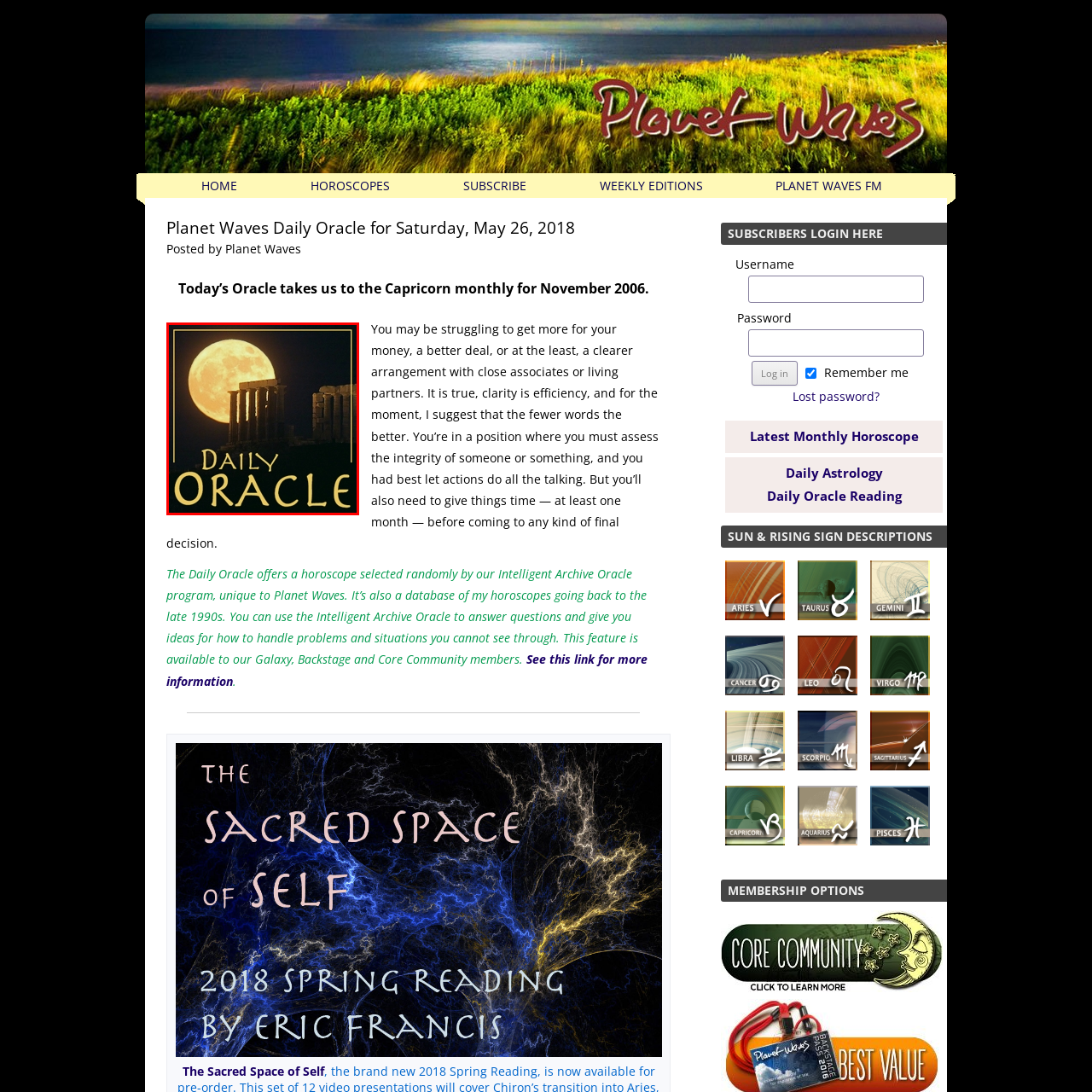What is above the ruins in the image? Analyze the image within the red bounding box and give a one-word or short-phrase response.

a luminous full moon